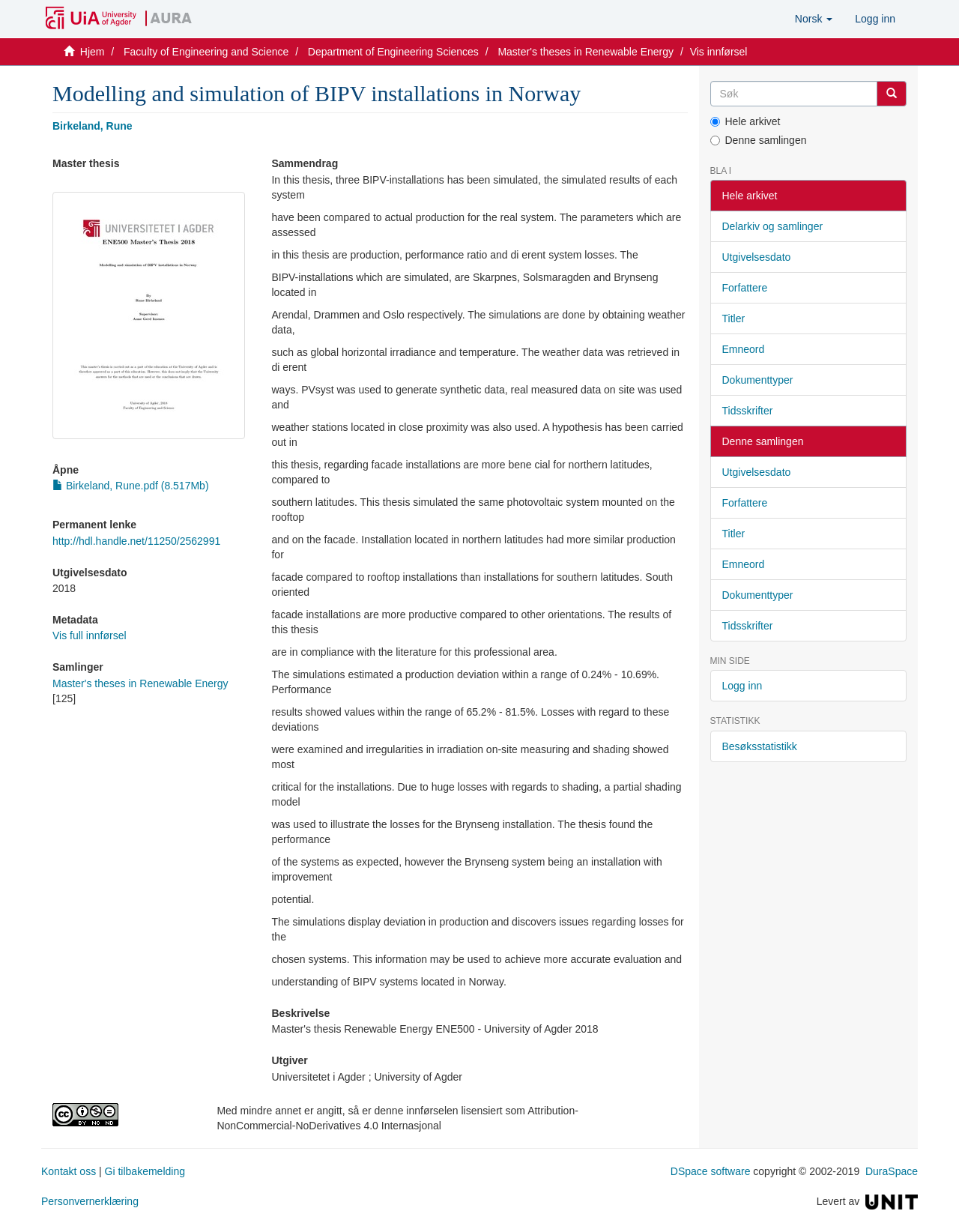Locate the bounding box coordinates of the element's region that should be clicked to carry out the following instruction: "Search in the search box". The coordinates need to be four float numbers between 0 and 1, i.e., [left, top, right, bottom].

[0.74, 0.066, 0.915, 0.086]